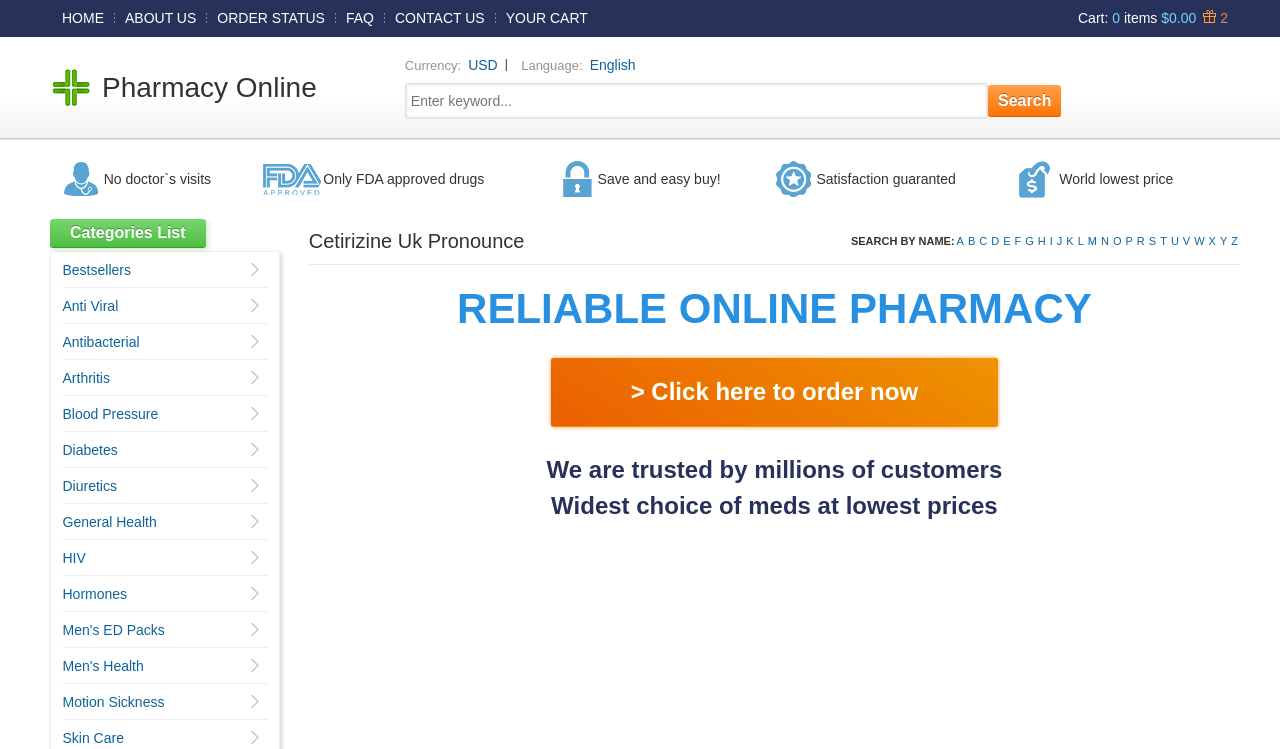Respond concisely with one word or phrase to the following query:
What is the search function for?

Searching by name